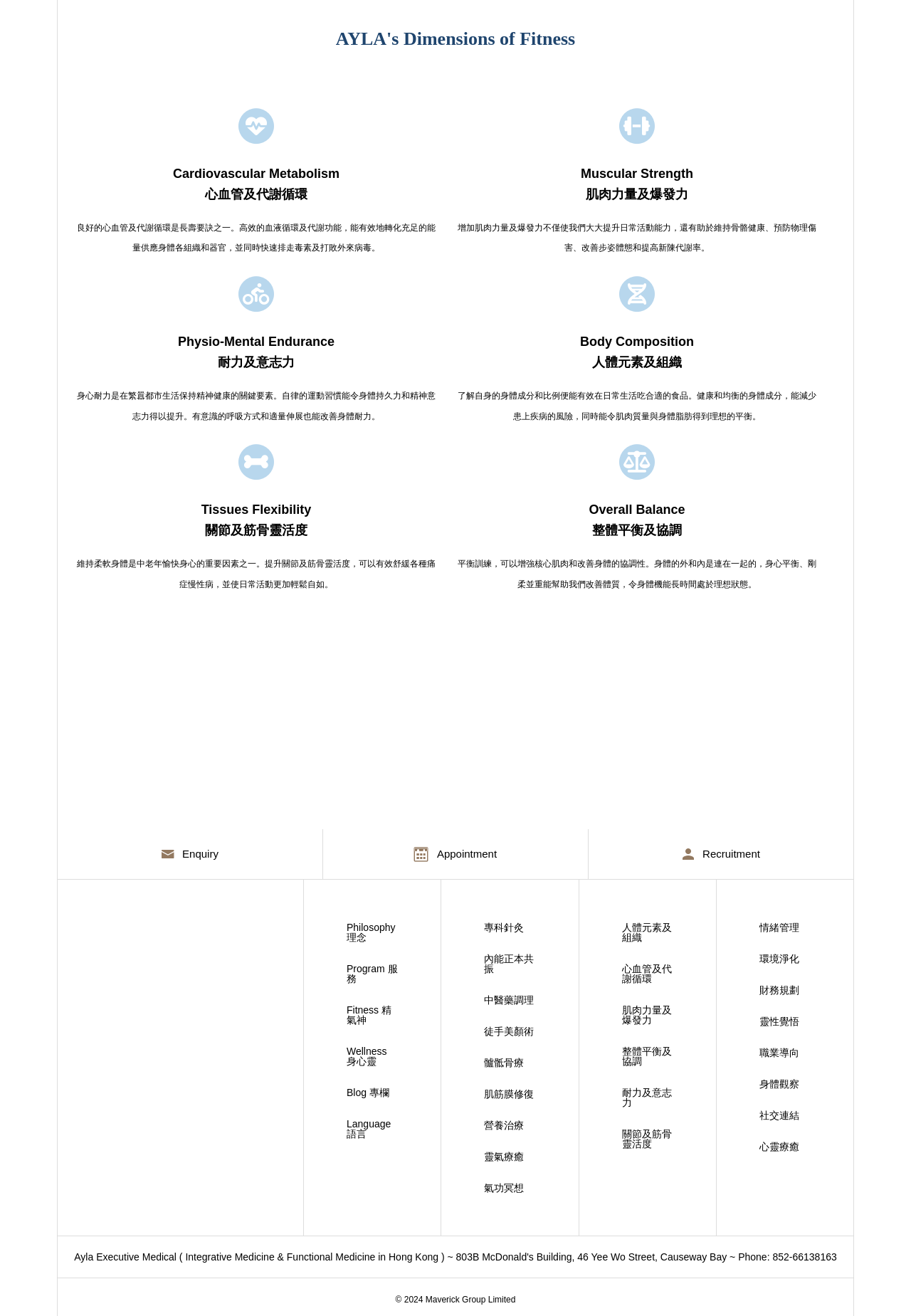Respond to the following question using a concise word or phrase: 
How many dimensions of fitness are listed on this webpage?

6